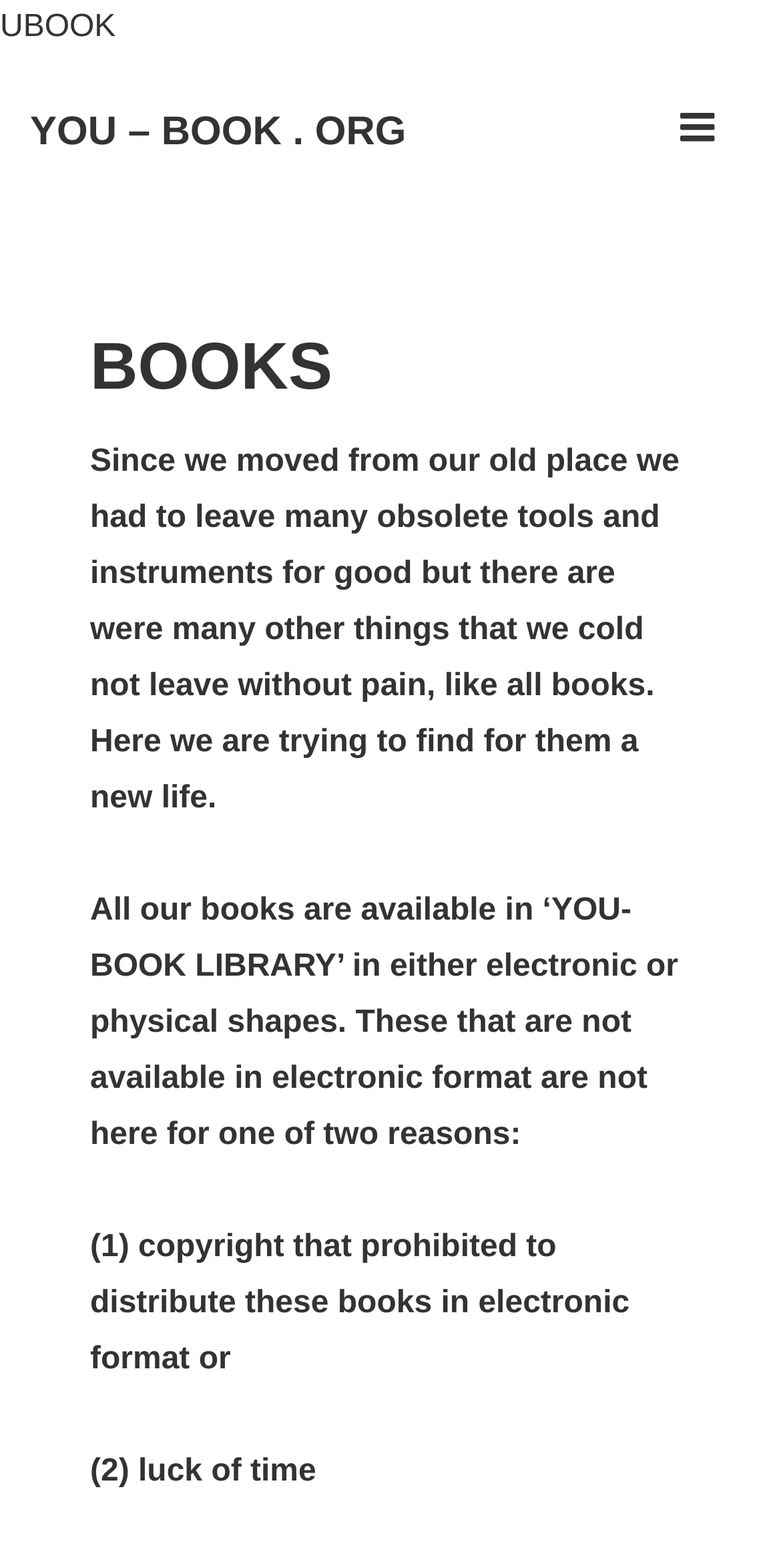From the webpage screenshot, identify the region described by YOU – BOOK . ORG. Provide the bounding box coordinates as (top-left x, top-left y, bottom-right x, bottom-right y), with each value being a floating point number between 0 and 1.

[0.038, 0.07, 0.52, 0.098]